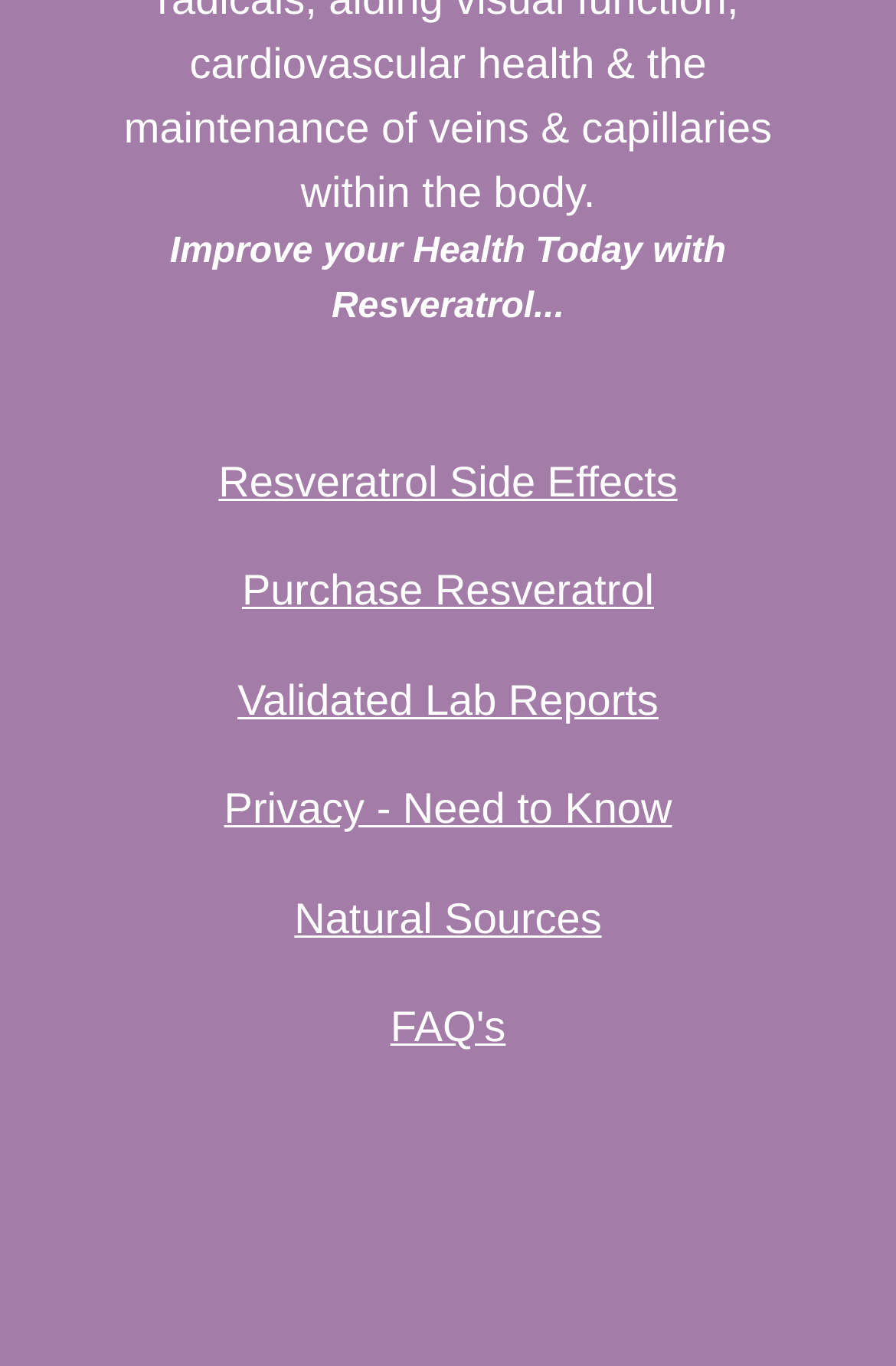Given the element description: "alt="The perfect escape"", predict the bounding box coordinates of the UI element it refers to, using four float numbers between 0 and 1, i.e., [left, top, right, bottom].

None